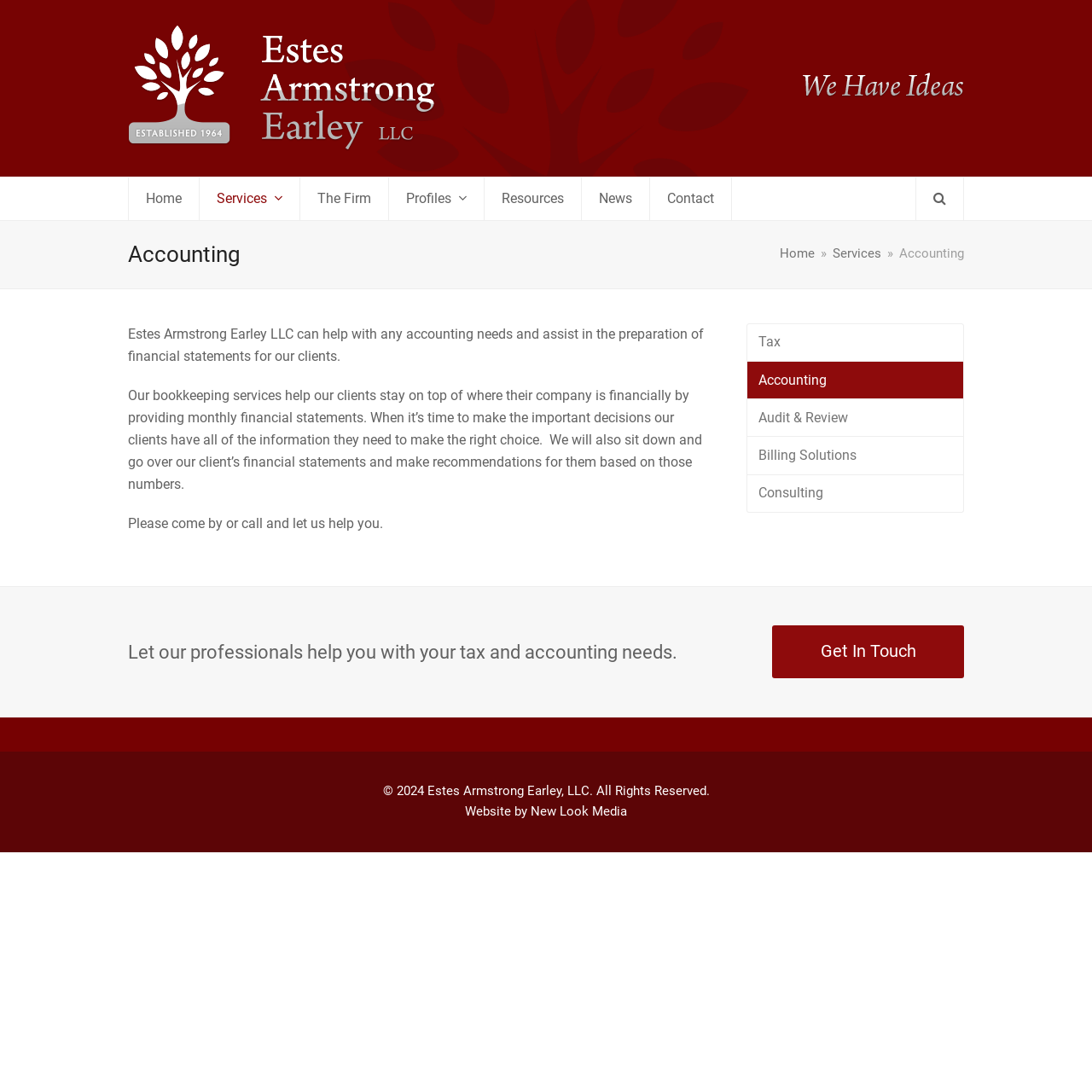What is the purpose of the company's bookkeeping services?
Provide a one-word or short-phrase answer based on the image.

To help clients make informed decisions